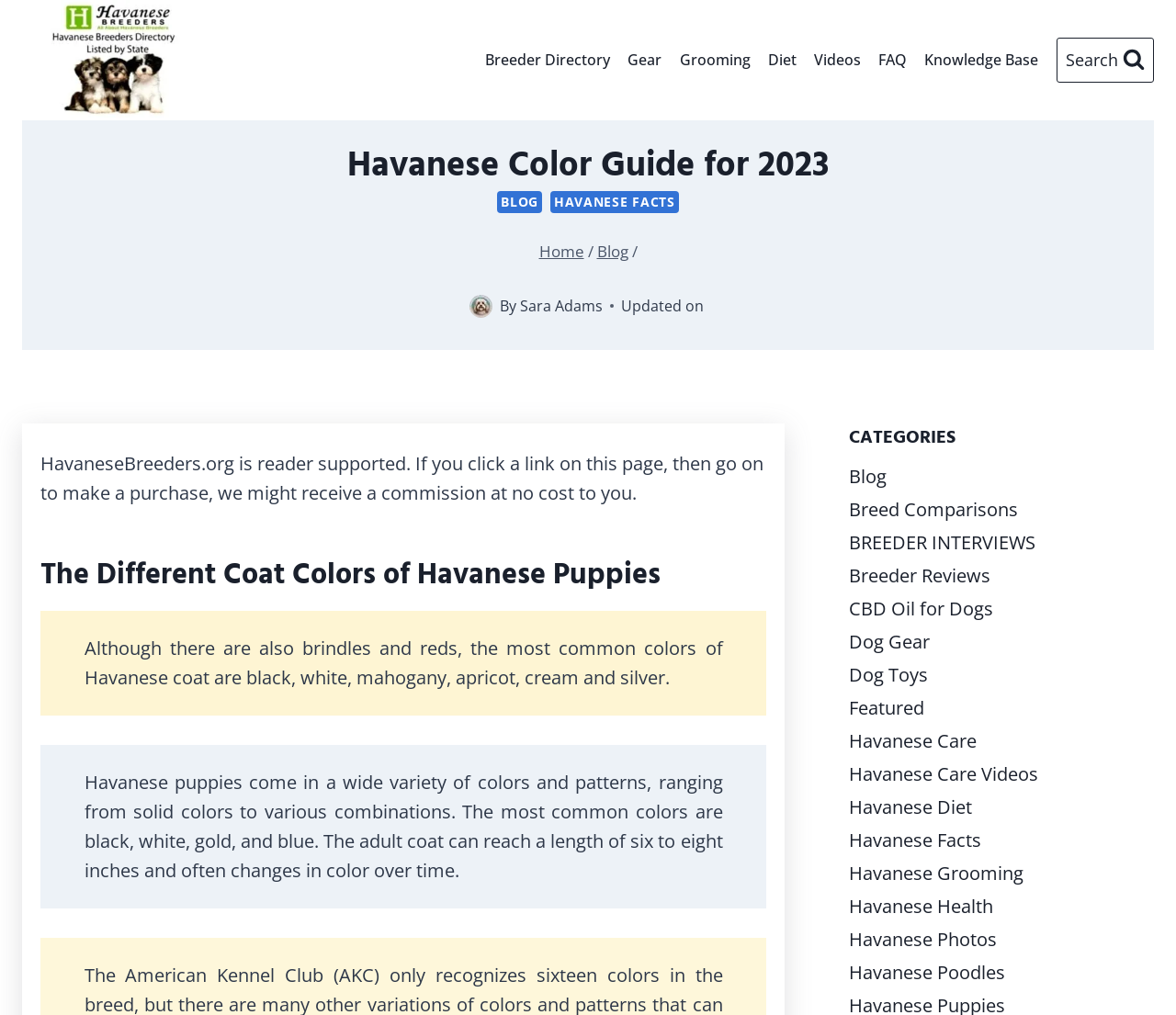Identify the bounding box coordinates for the element you need to click to achieve the following task: "Enter email address". Provide the bounding box coordinates as four float numbers between 0 and 1, in the form [left, top, right, bottom].

None